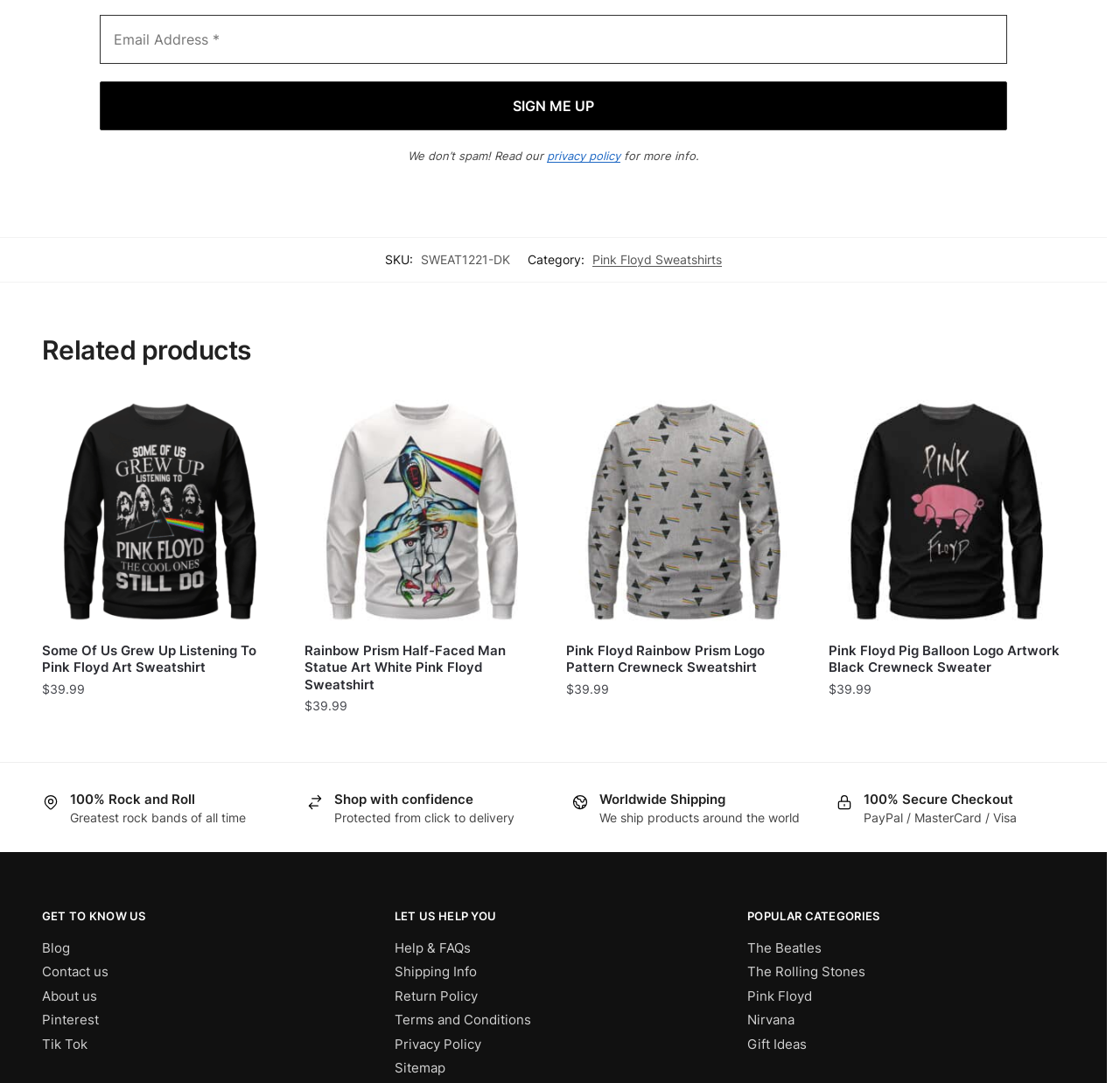What is the purpose of the 'SIGN ME UP' button?
Please give a well-detailed answer to the question.

Based on the context of the 'Email Address' input field and the 'We don’t spam! Read our privacy policy' text, I infer that the 'SIGN ME UP' button is used to subscribe to newsletters or updates from the website.